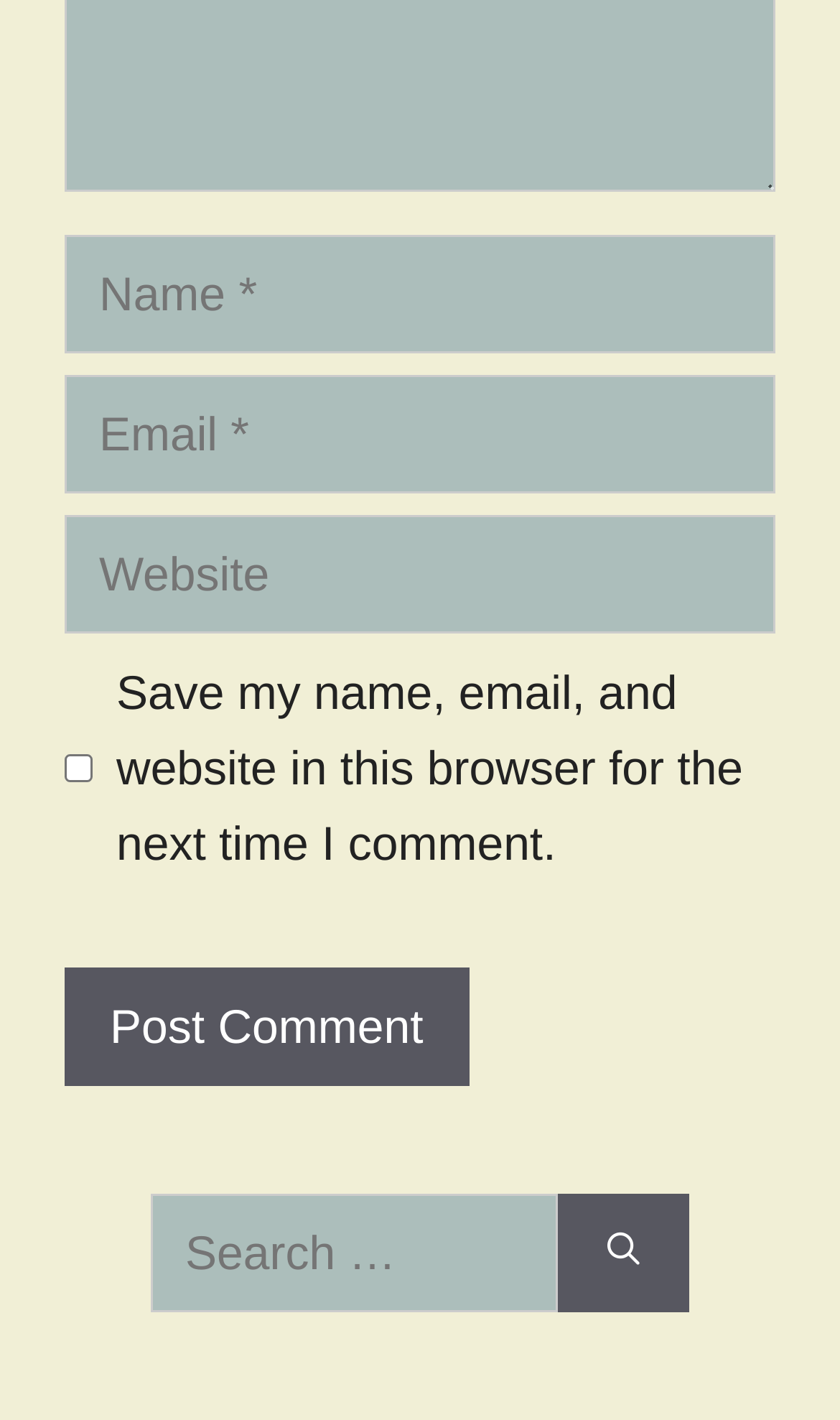Refer to the screenshot and give an in-depth answer to this question: What is the purpose of the search box?

The search box has a label 'Search for:' which indicates its purpose is to search for something, and it is accompanied by a 'Search' button to execute the search.